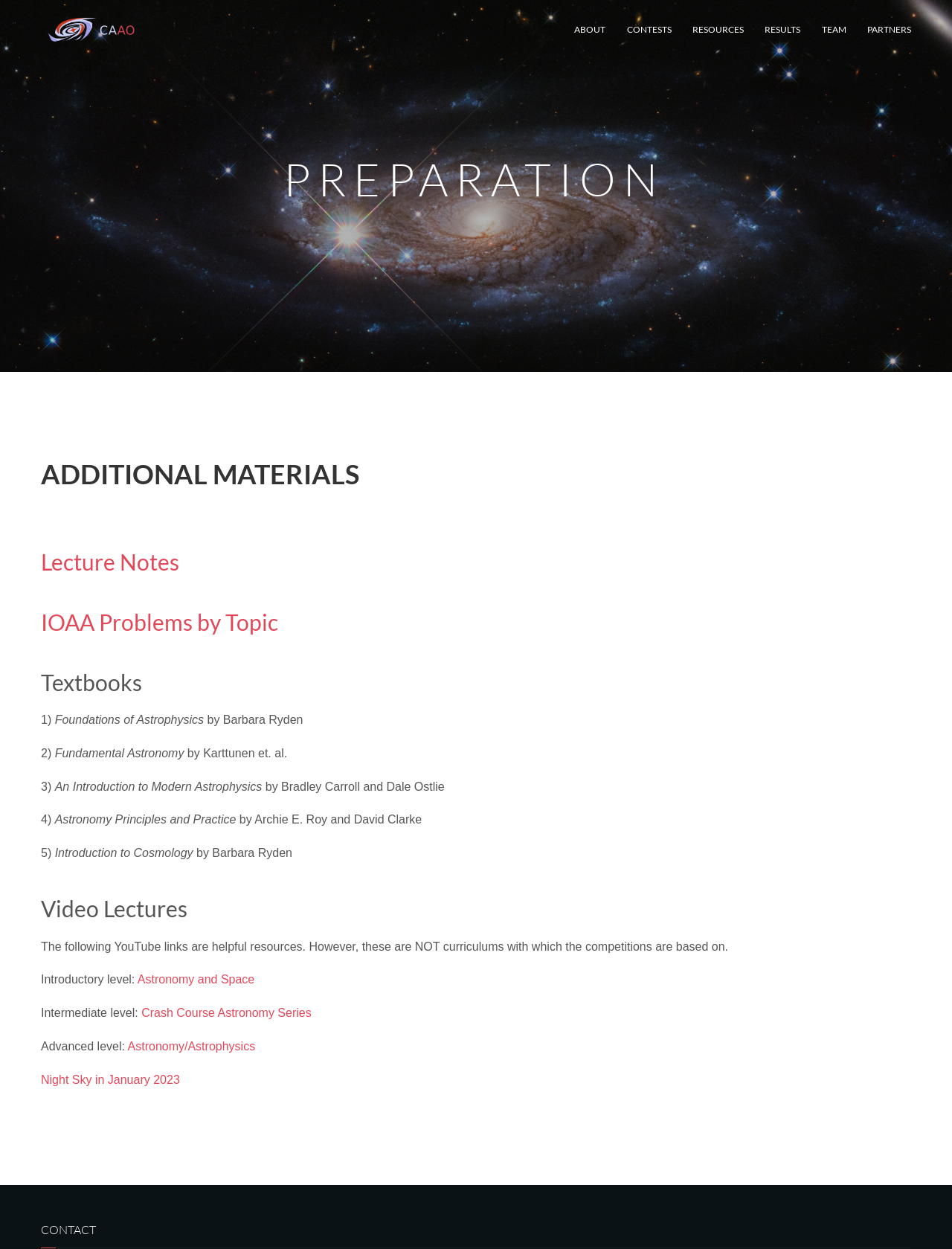Identify the bounding box coordinates for the element that needs to be clicked to fulfill this instruction: "Click on IOAA Problems by Topic". Provide the coordinates in the format of four float numbers between 0 and 1: [left, top, right, bottom].

[0.043, 0.487, 0.292, 0.509]